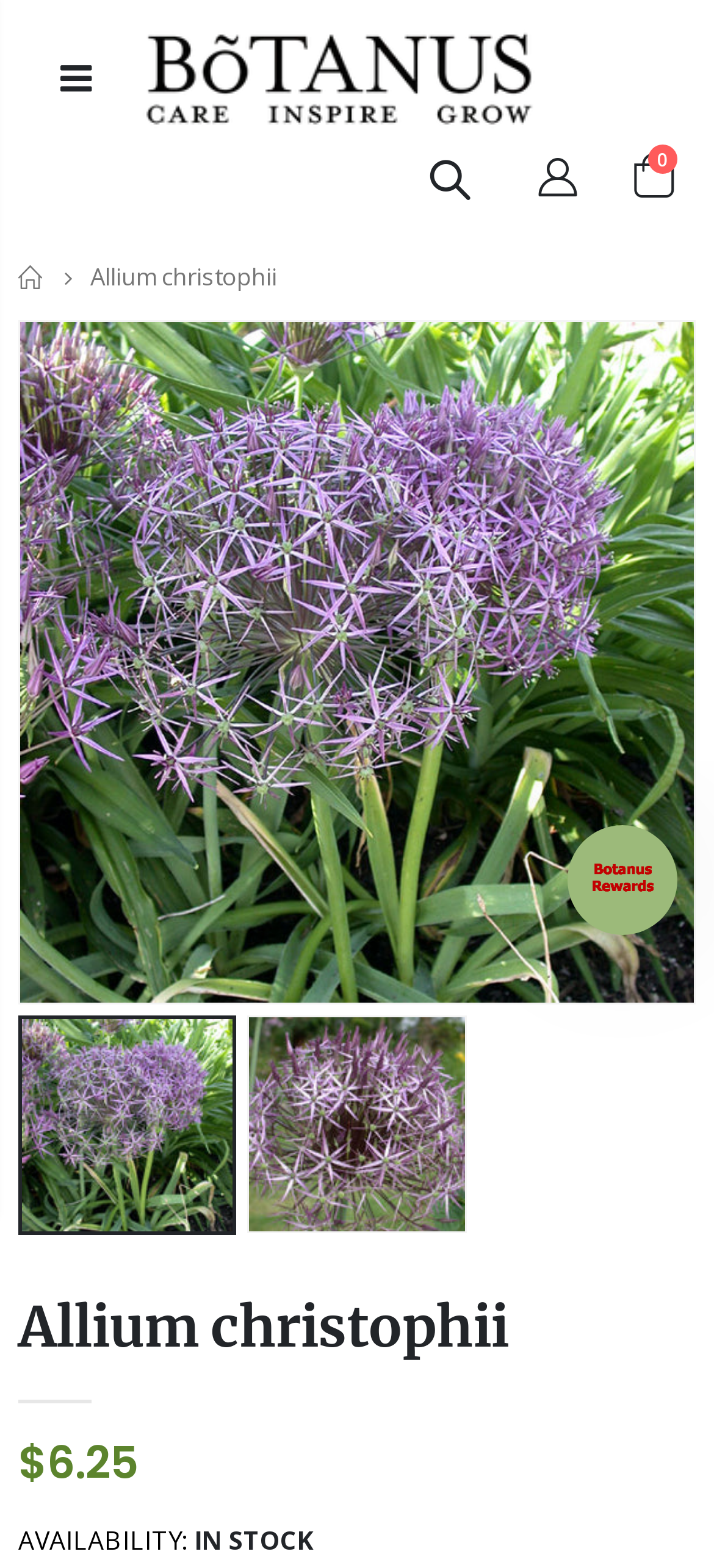How many buttons are on the page?
Look at the image and respond with a one-word or short-phrase answer.

1